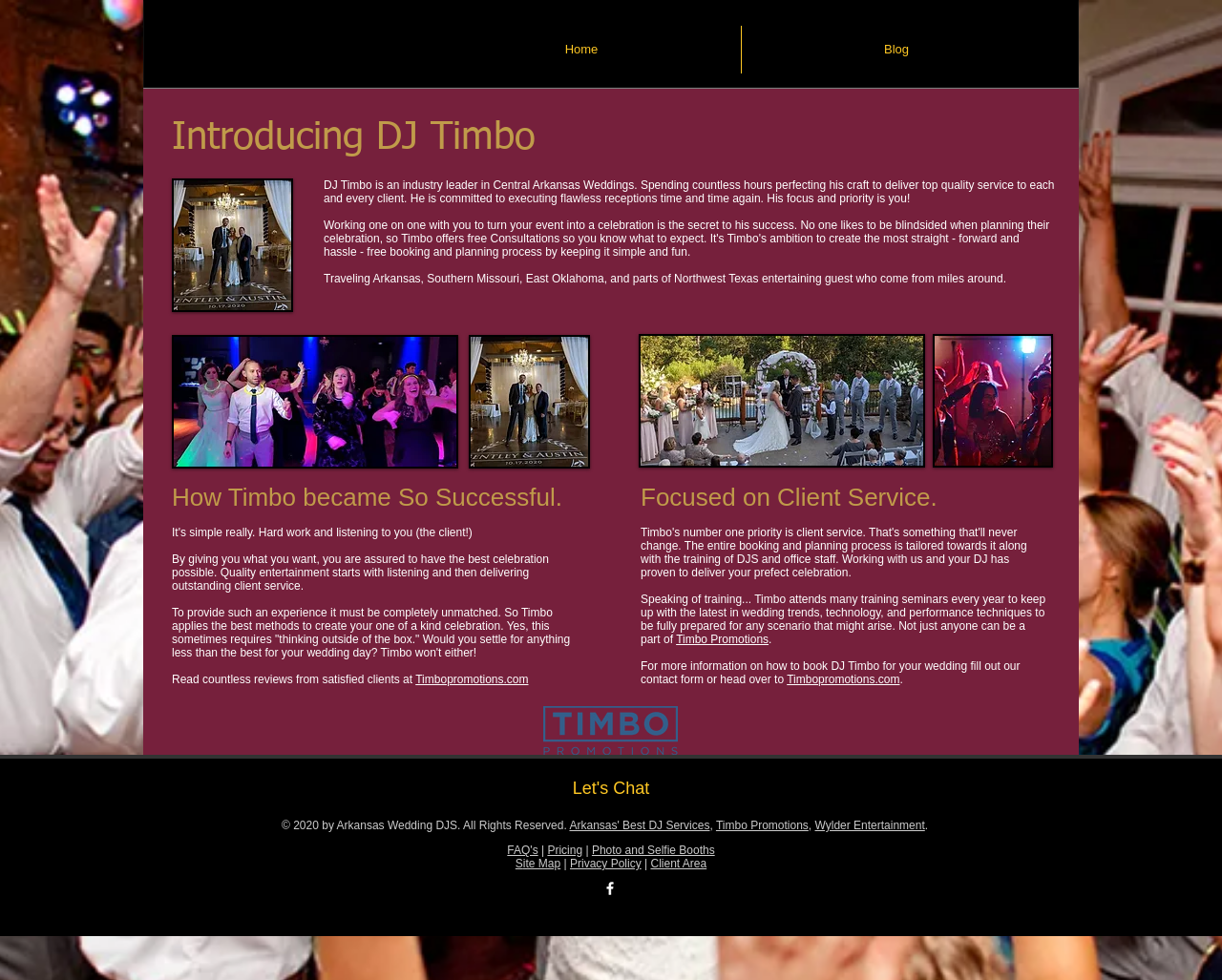Please identify the bounding box coordinates of the element's region that needs to be clicked to fulfill the following instruction: "View Timbo Promotions website". The bounding box coordinates should consist of four float numbers between 0 and 1, i.e., [left, top, right, bottom].

[0.445, 0.721, 0.555, 0.77]